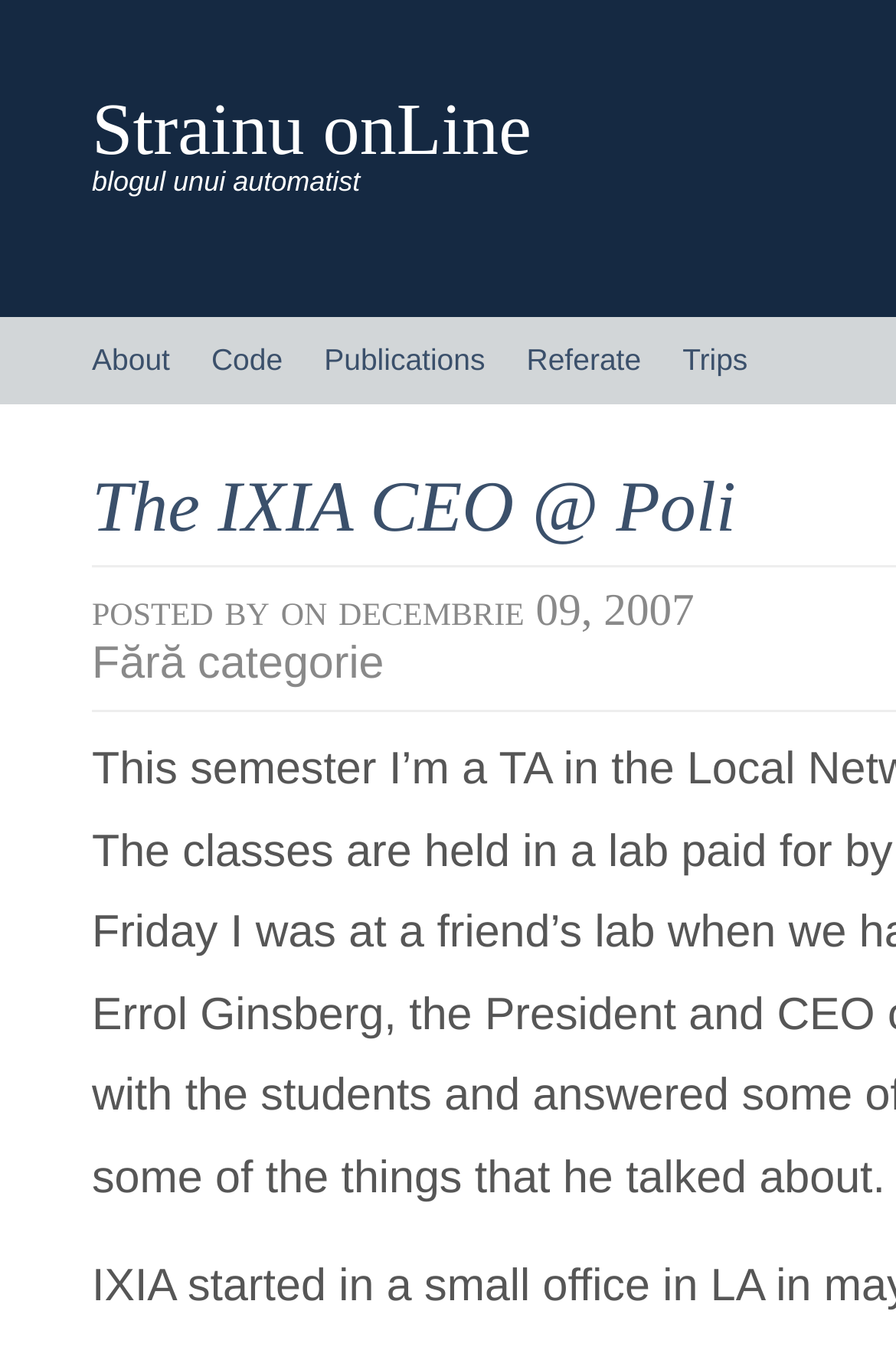How many elements are in the top section?
Look at the image and answer the question using a single word or phrase.

2